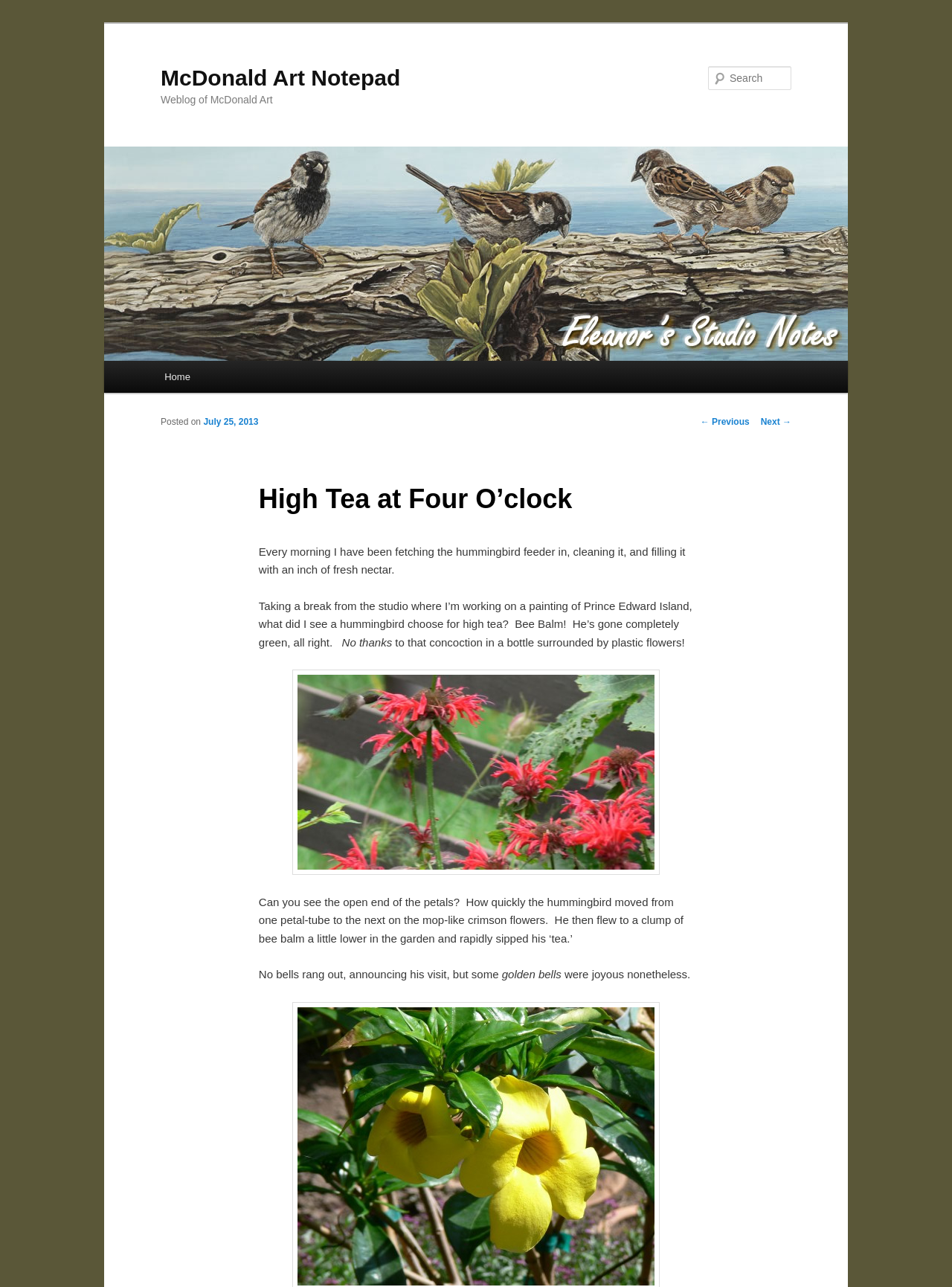Identify the bounding box coordinates of the element that should be clicked to fulfill this task: "Click the 'Hummingbird, bee balm - 1024' image". The coordinates should be provided as four float numbers between 0 and 1, i.e., [left, top, right, bottom].

[0.307, 0.52, 0.693, 0.68]